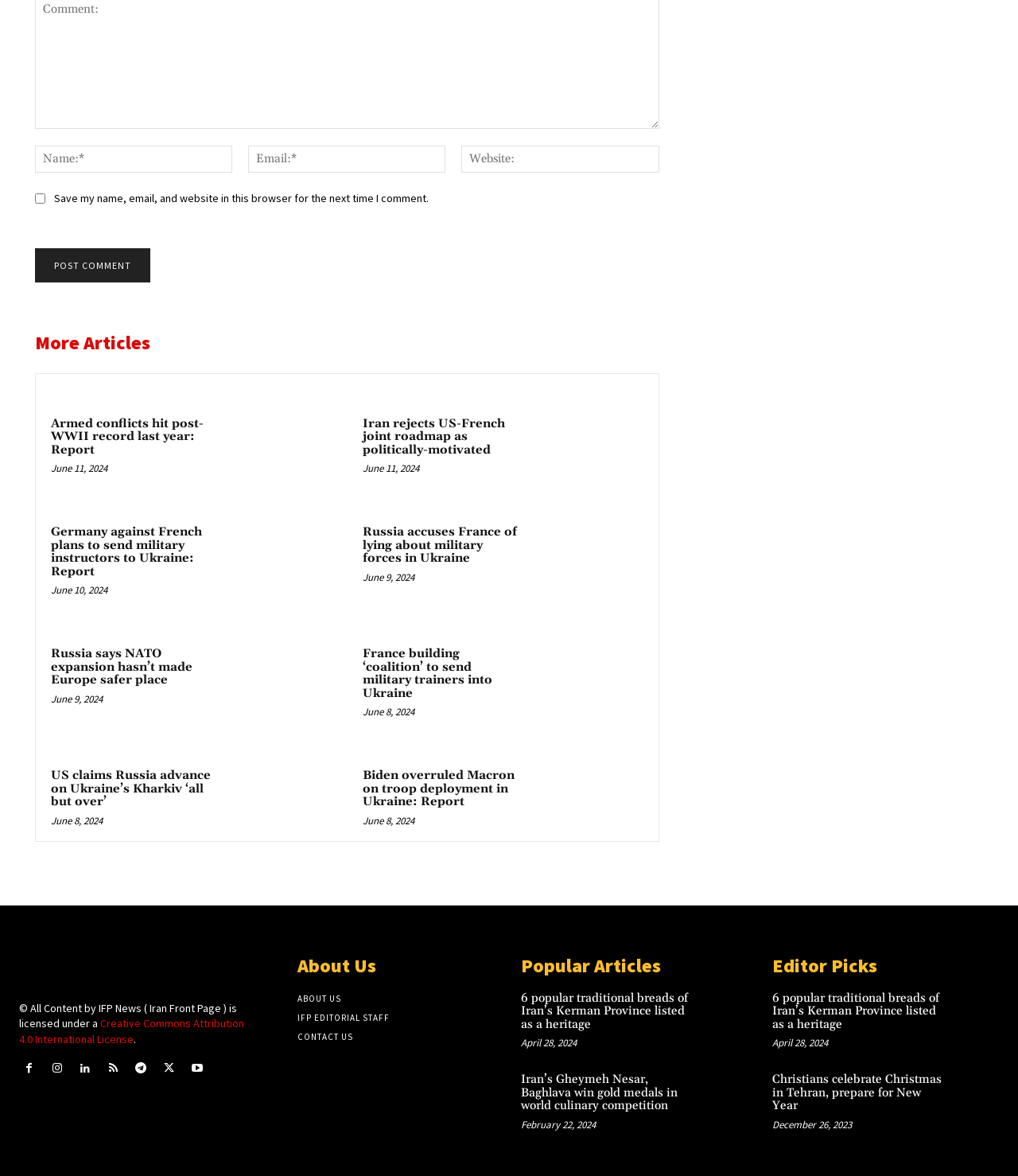Based on the element description IFP Editorial Staff, identify the bounding box of the UI element in the given webpage screenshot. The coordinates should be in the format (top-left x, top-left y, bottom-right x, bottom-right y) and must be between 0 and 1.

[0.292, 0.857, 0.488, 0.873]